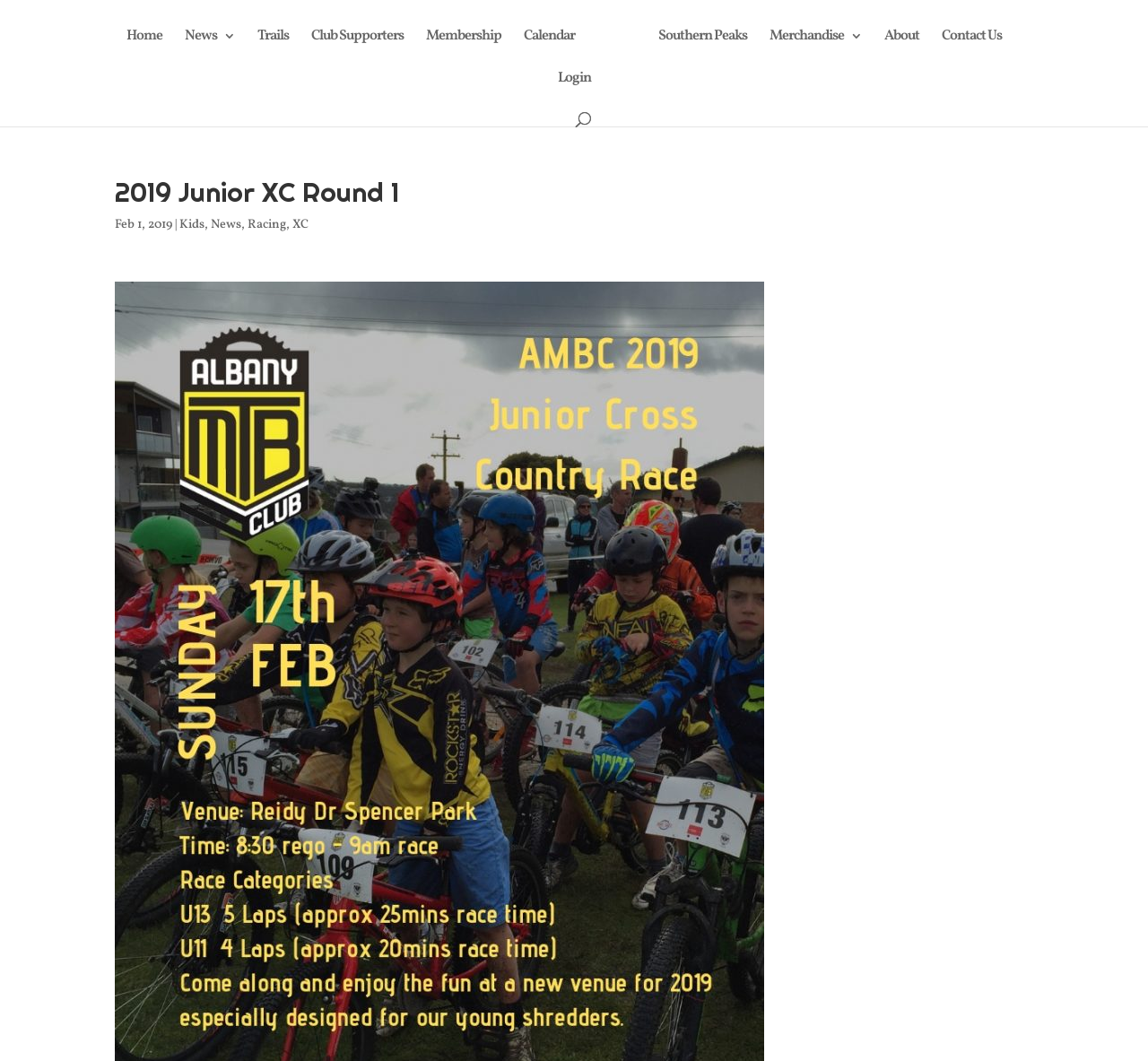What type of racing is mentioned on the webpage?
Look at the screenshot and respond with one word or a short phrase.

XC